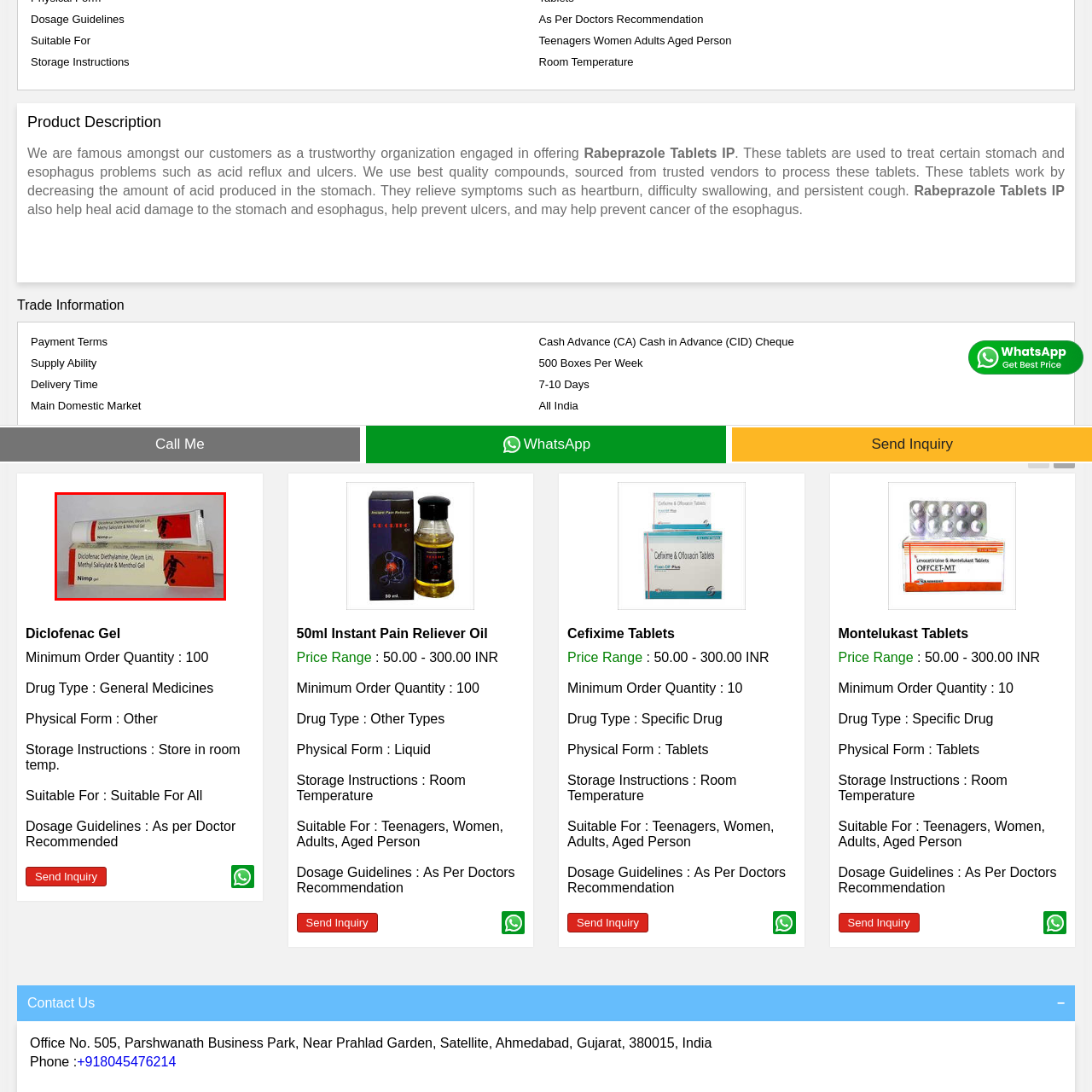Please look at the image within the red bounding box and provide a detailed answer to the following question based on the visual information: What is the purpose of the stylized silhouette on the packaging?

The stylized silhouette of a soccer player on the packaging is meant to emphasize the product's suitability for athletes and individuals seeking relief from muscular and joint pain, implying that the product is designed to meet the needs of active individuals.